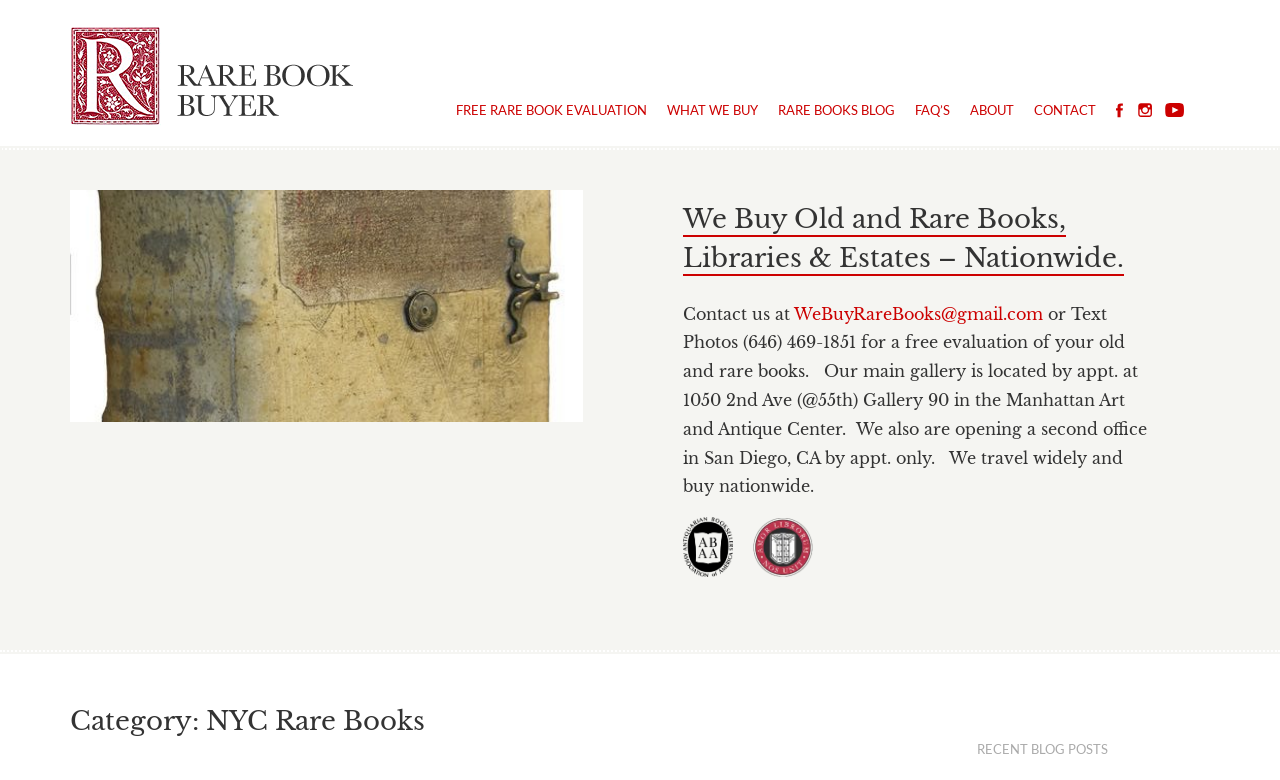Please answer the following question as detailed as possible based on the image: 
What is the main service offered by this website?

Based on the webpage content, especially the heading 'We Buy Old and Rare Books, Libraries & Estates – Nationwide.' and the link 'FREE RARE BOOK EVALUATION', it is clear that the main service offered by this website is buying old and rare books.